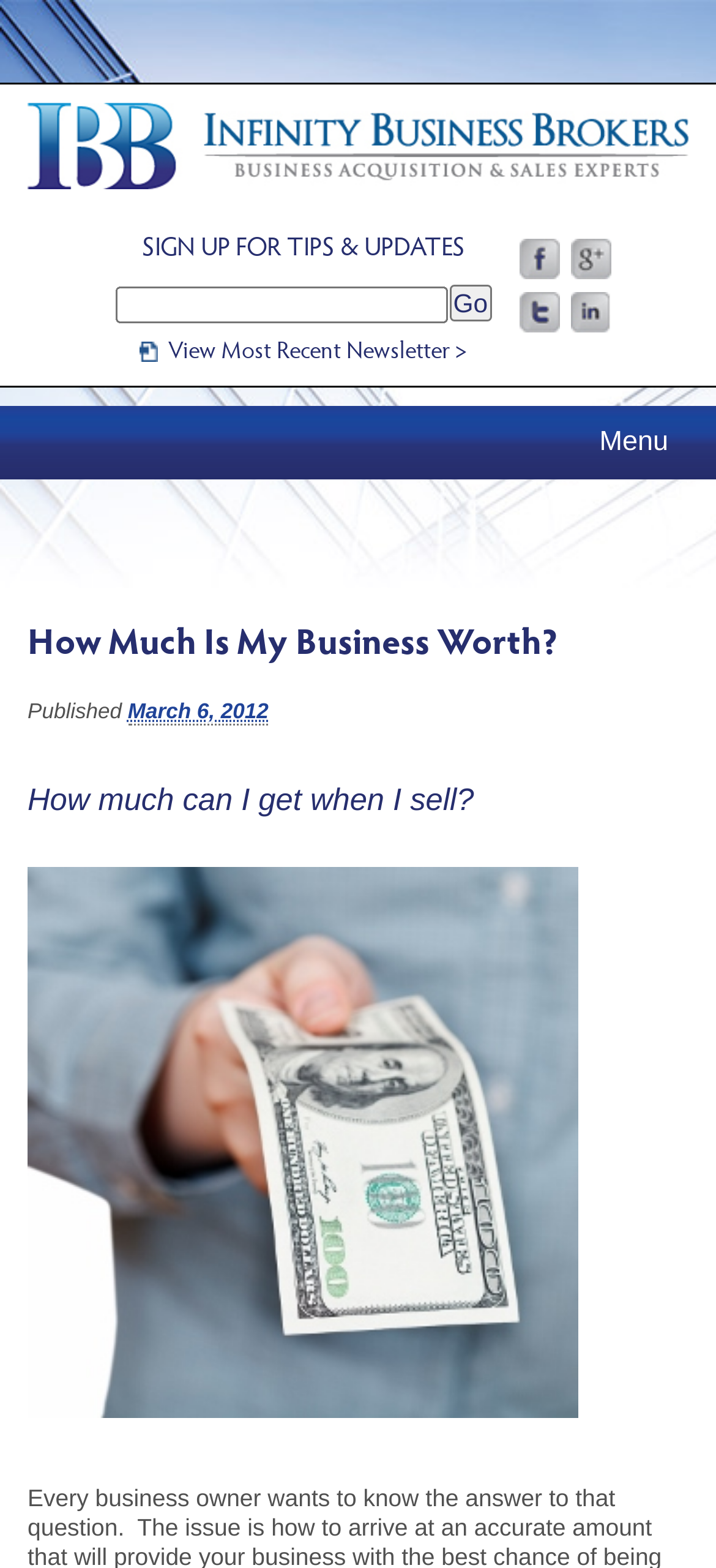Provide a one-word or short-phrase response to the question:
What is the function of the 'Go' button?

To submit input